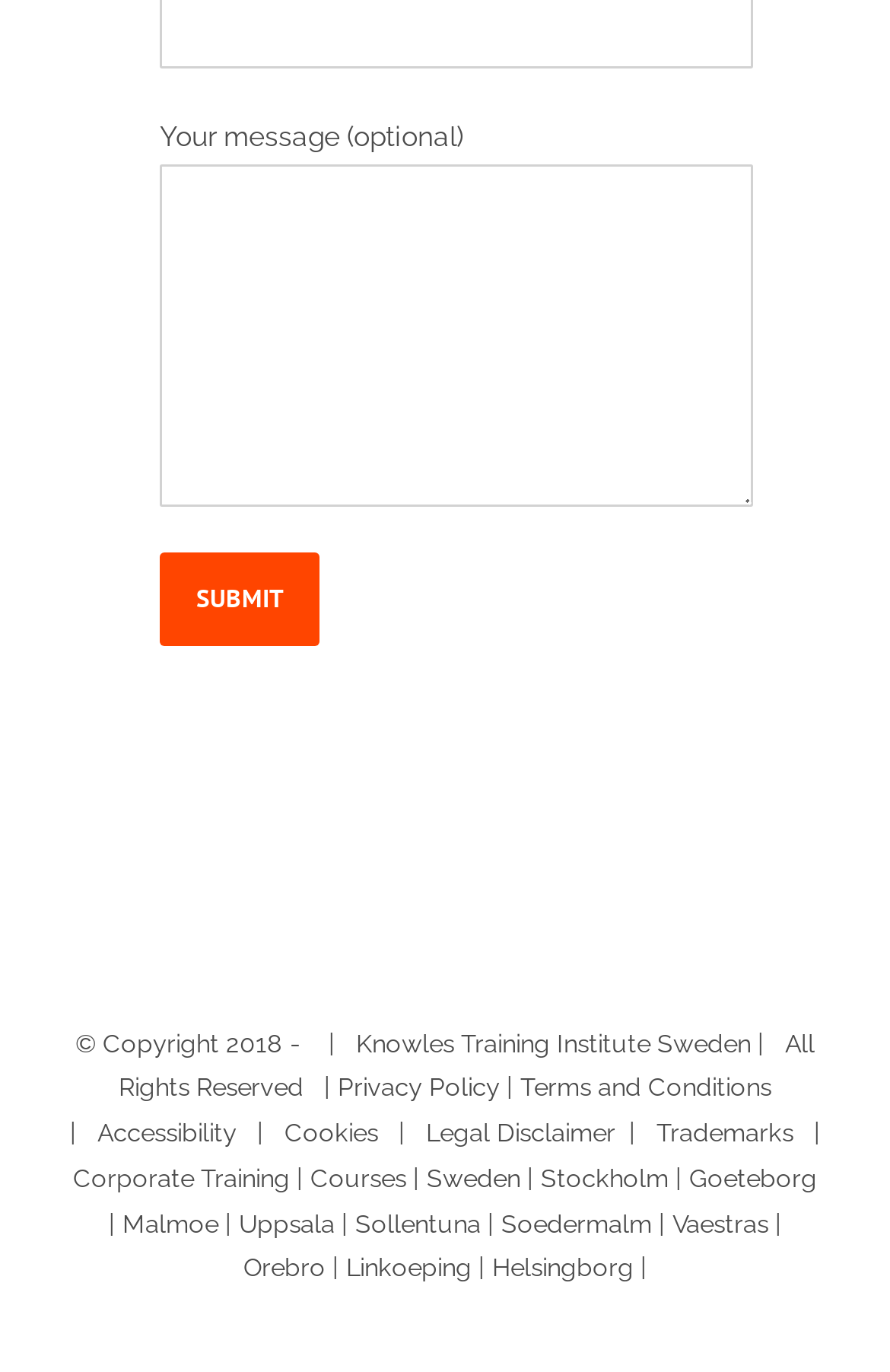Determine the bounding box coordinates of the element that should be clicked to execute the following command: "Check the terms and conditions".

[0.585, 0.783, 0.867, 0.804]